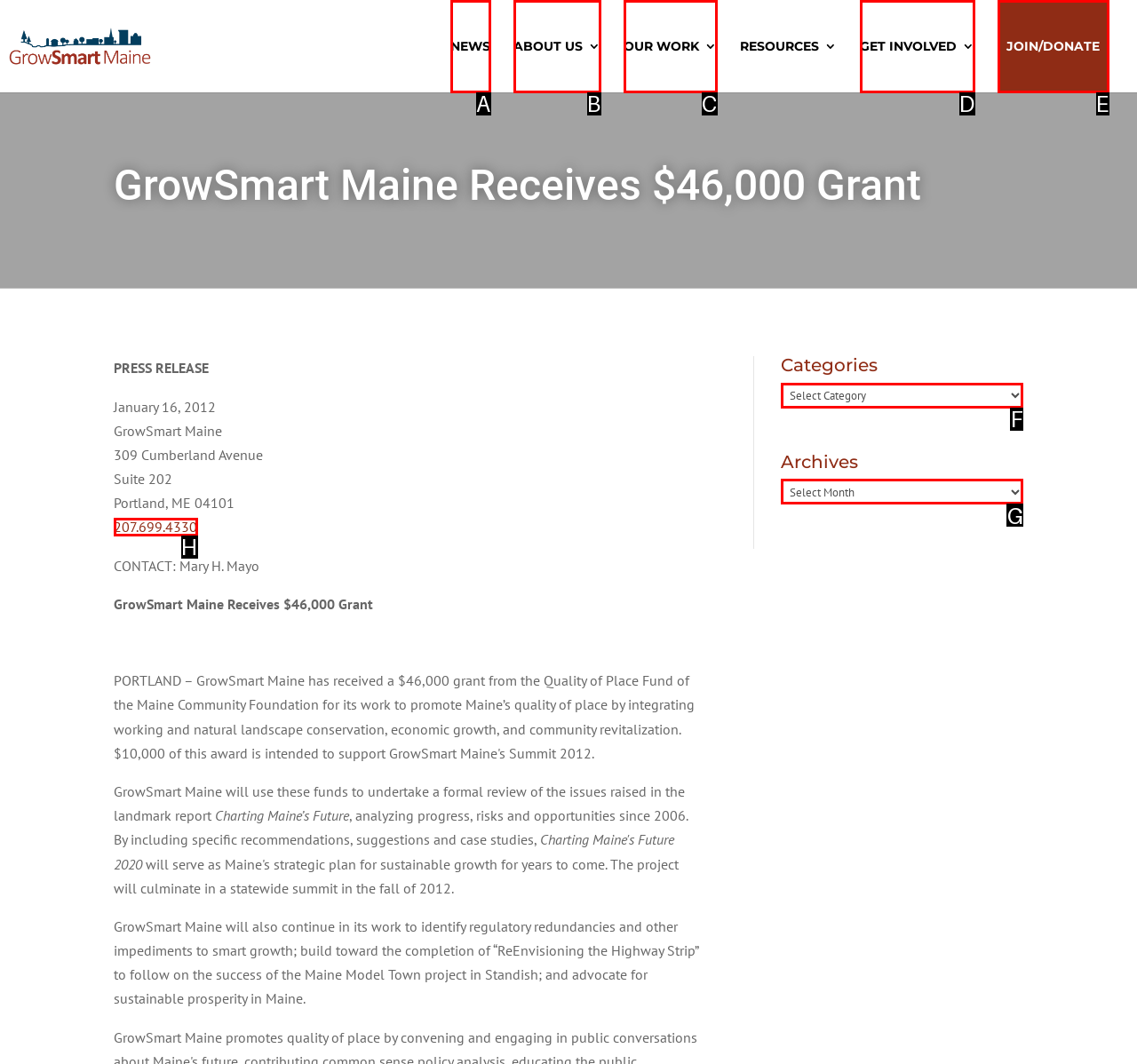Given the description: About Us, identify the matching option. Answer with the corresponding letter.

B